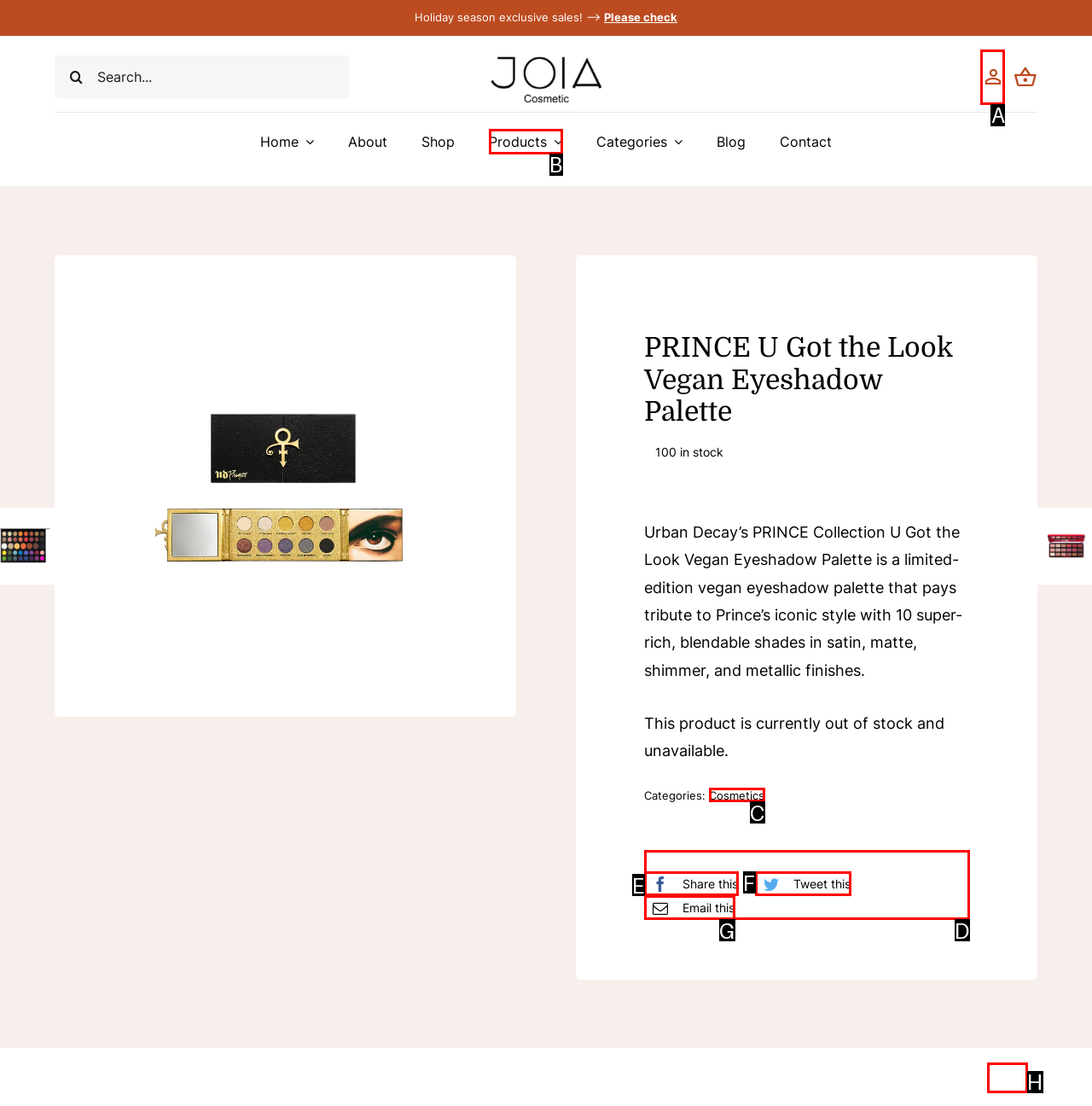Which option should be clicked to execute the task: Go to Top?
Reply with the letter of the chosen option.

H